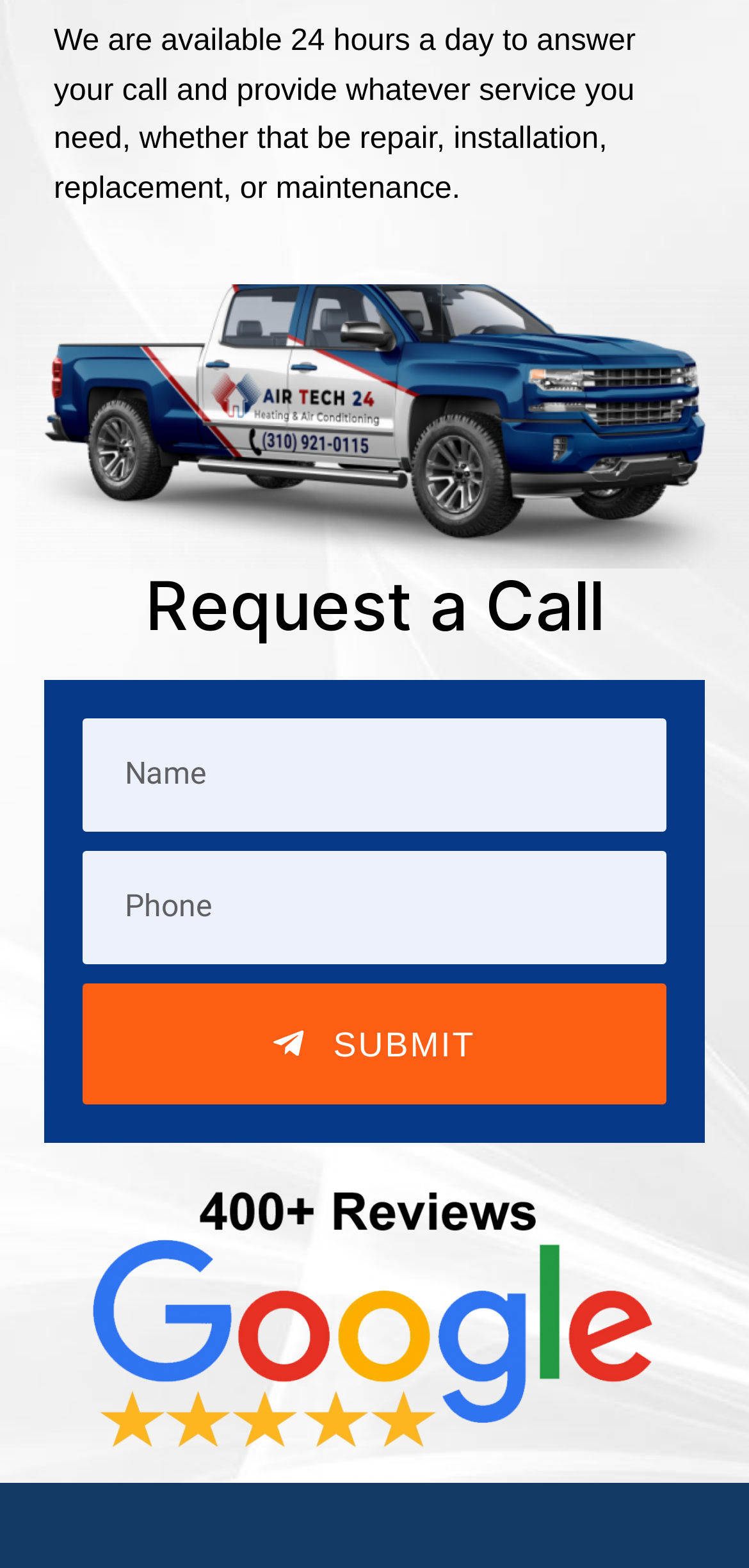Highlight the bounding box of the UI element that corresponds to this description: "name="form_fields[name]" placeholder="Name"".

[0.11, 0.458, 0.89, 0.53]